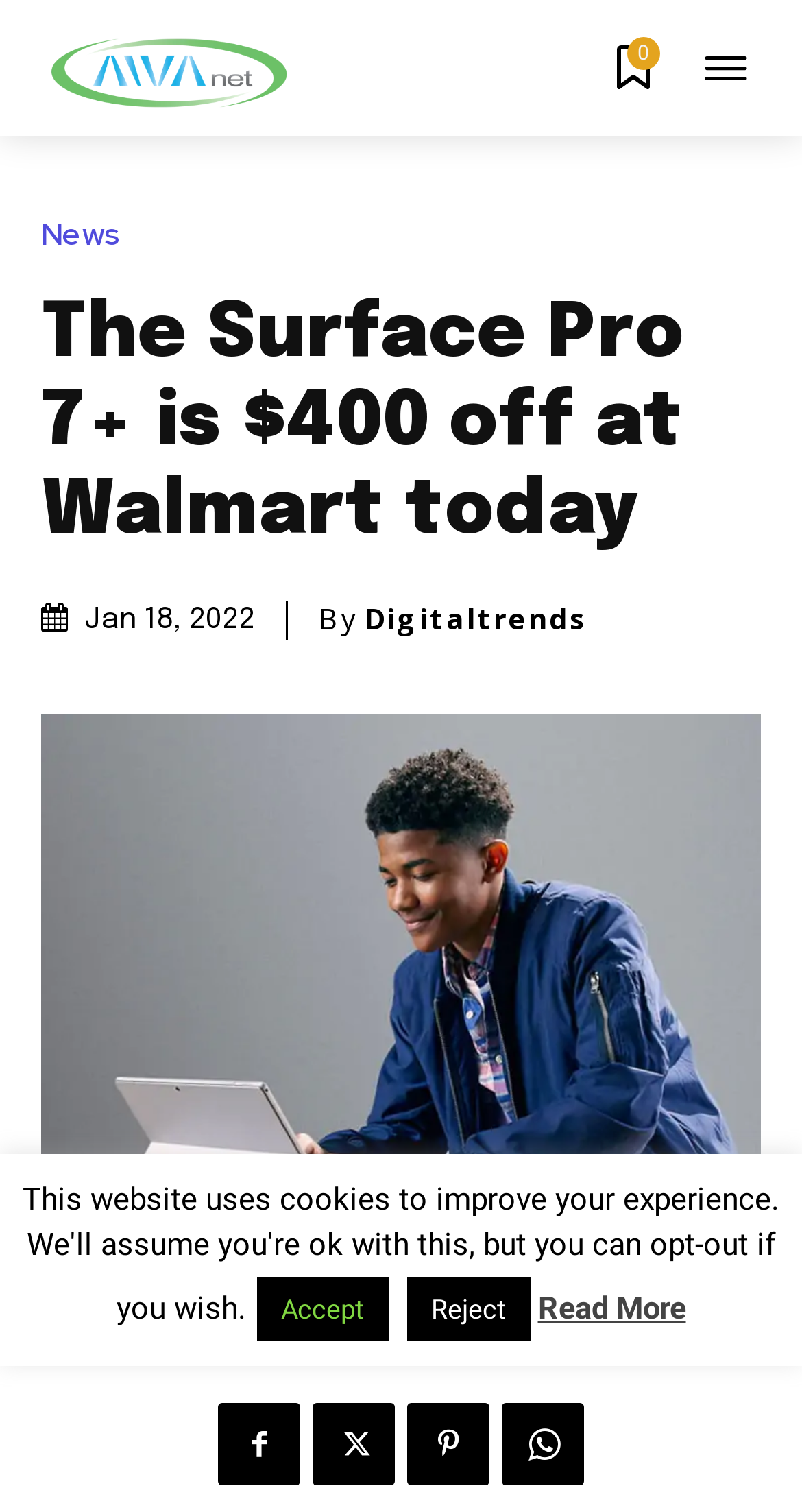What is the date of the news article?
Look at the screenshot and give a one-word or phrase answer.

Jan 18, 2022